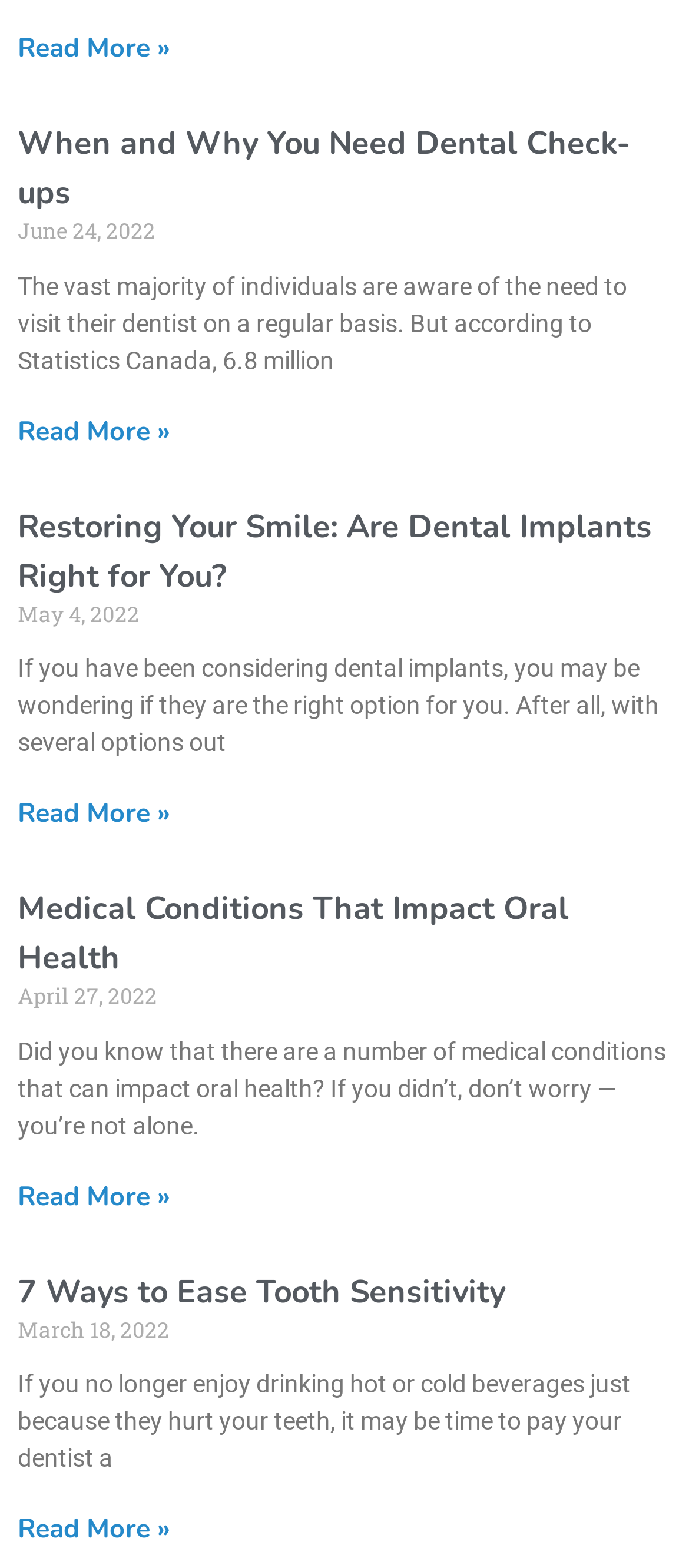Please mark the bounding box coordinates of the area that should be clicked to carry out the instruction: "Read more about Common Causes of Bad Breath and What to Do About It".

[0.026, 0.019, 0.246, 0.042]